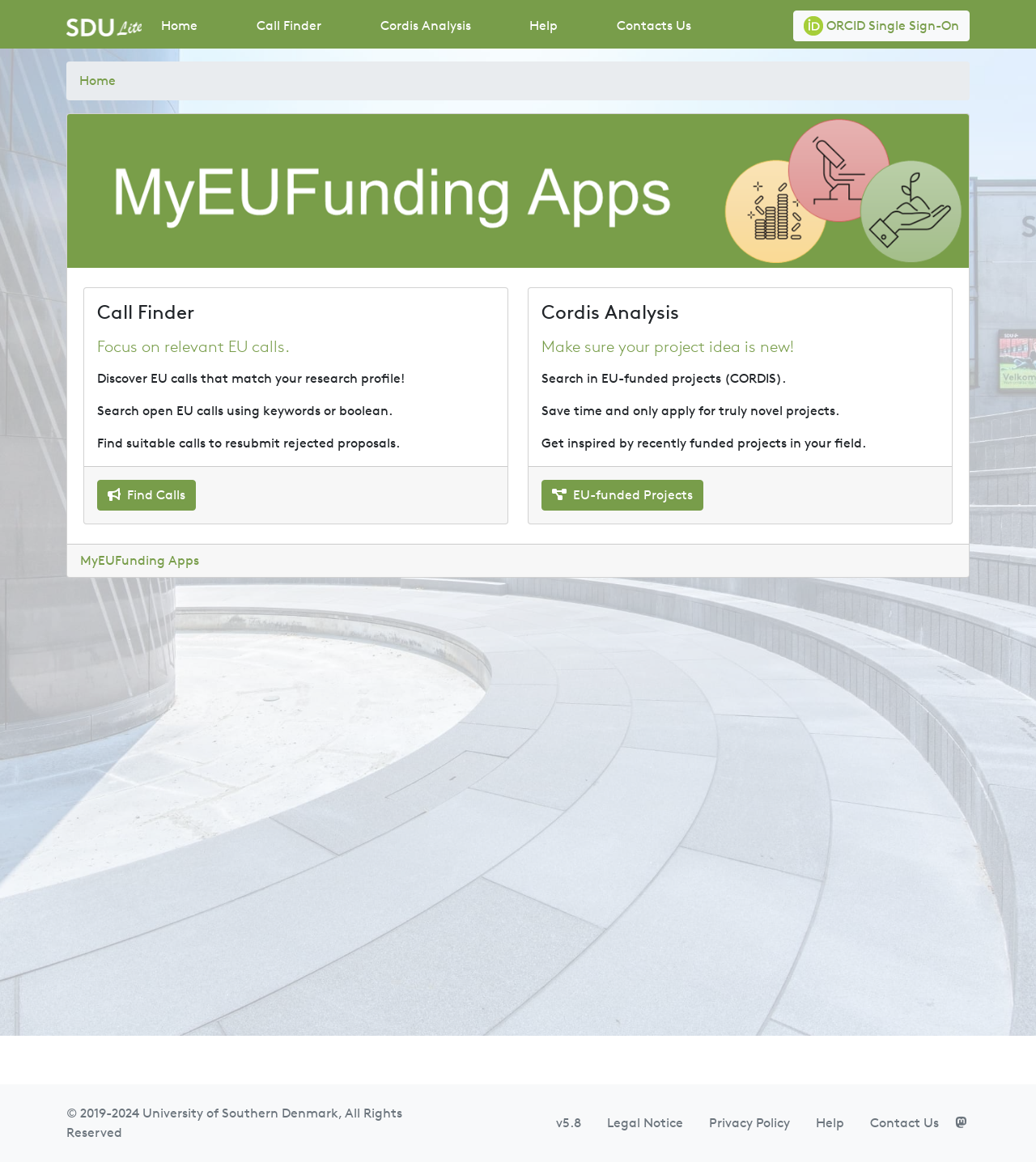Given the element description ACCUEIL, identify the bounding box coordinates for the UI element on the webpage screenshot. The format should be (top-left x, top-left y, bottom-right x, bottom-right y), with values between 0 and 1.

None